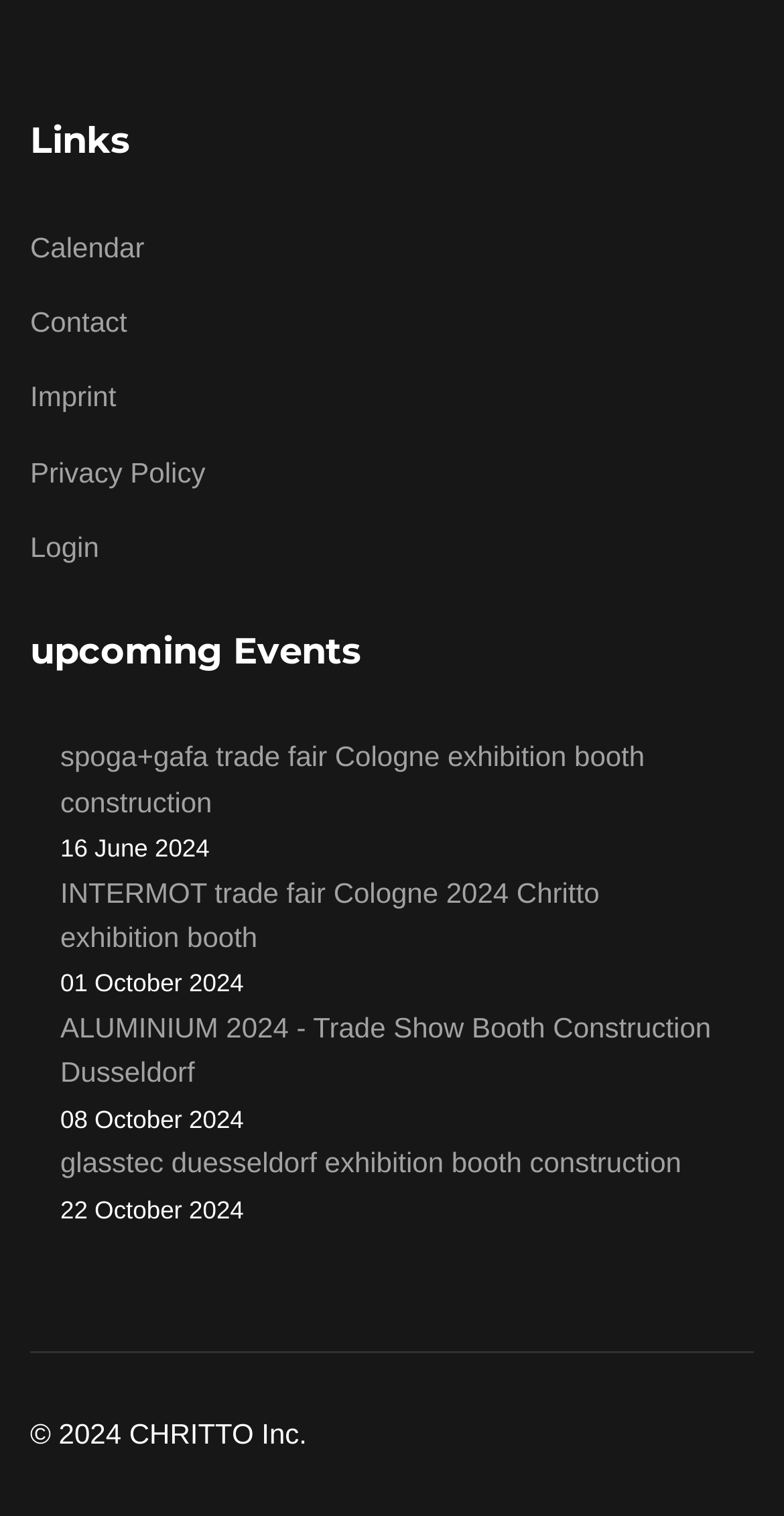Please give a succinct answer to the question in one word or phrase:
What is the date of the spoga+gafa trade fair?

16 June 2024